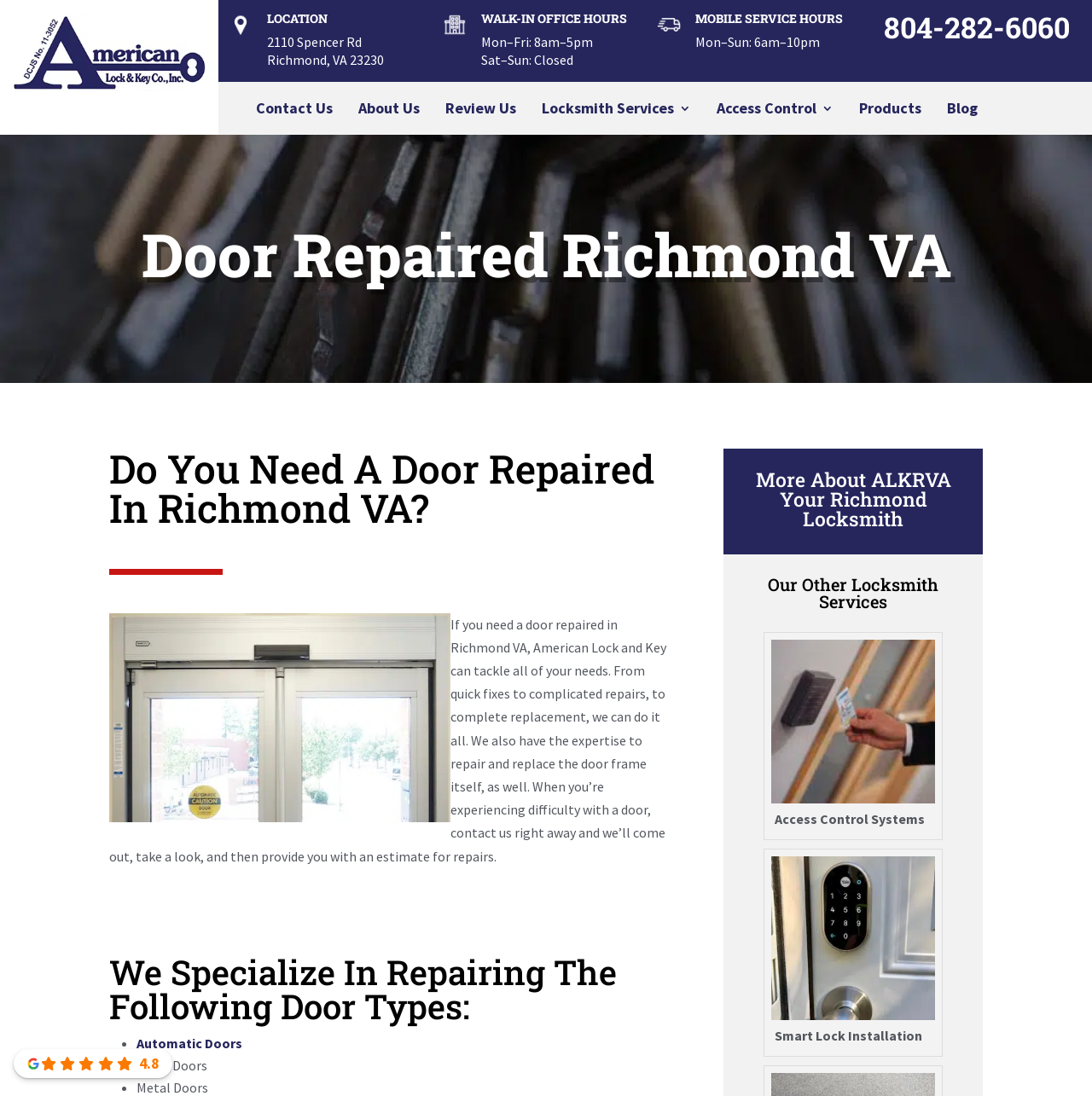What are the walk-in office hours?
Look at the image and respond with a single word or a short phrase.

Mon-Fri: 8am-5pm, Sat-Sun: Closed